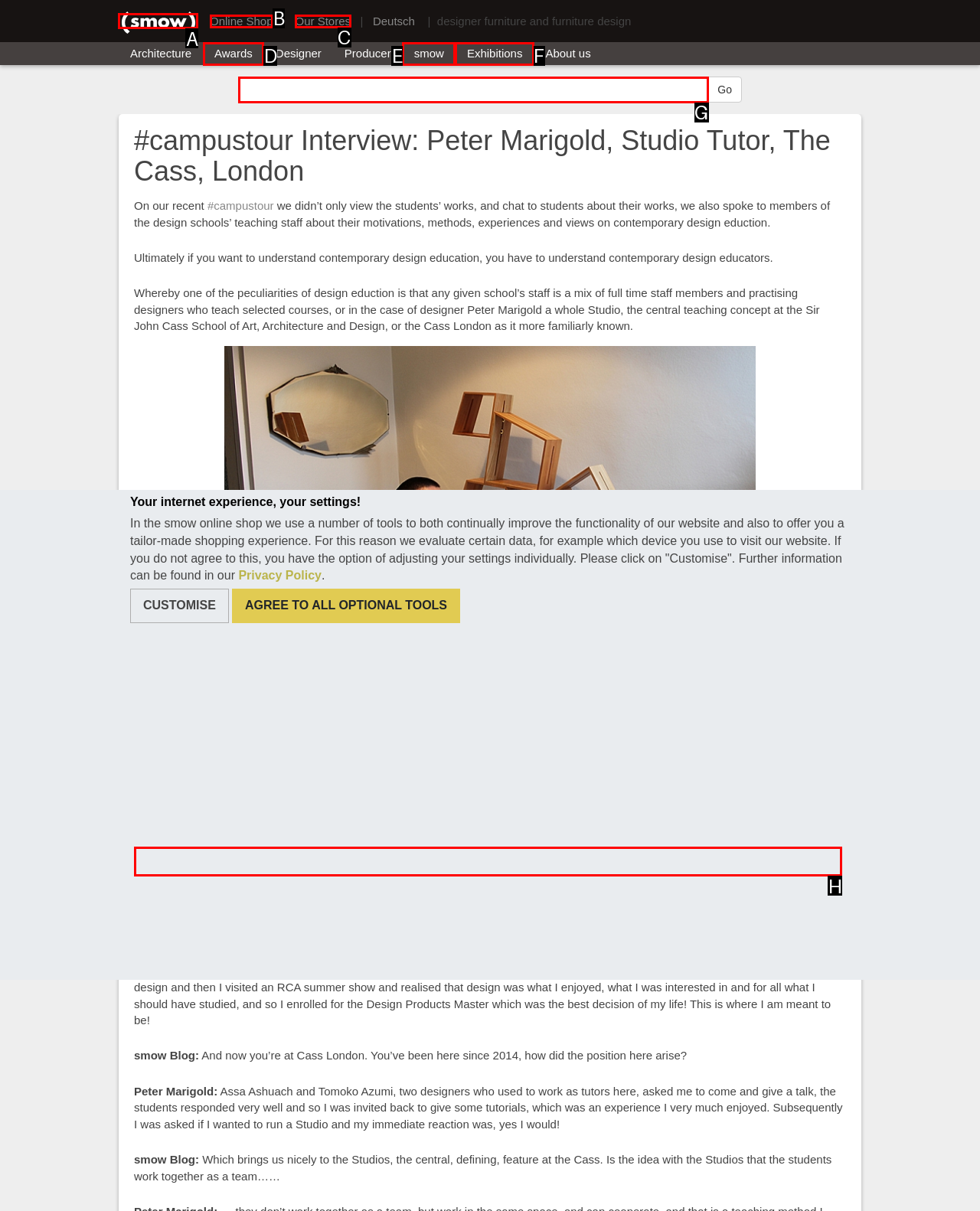Point out the letter of the HTML element you should click on to execute the task: Visit 'smow Designermöbel' website
Reply with the letter from the given options.

A